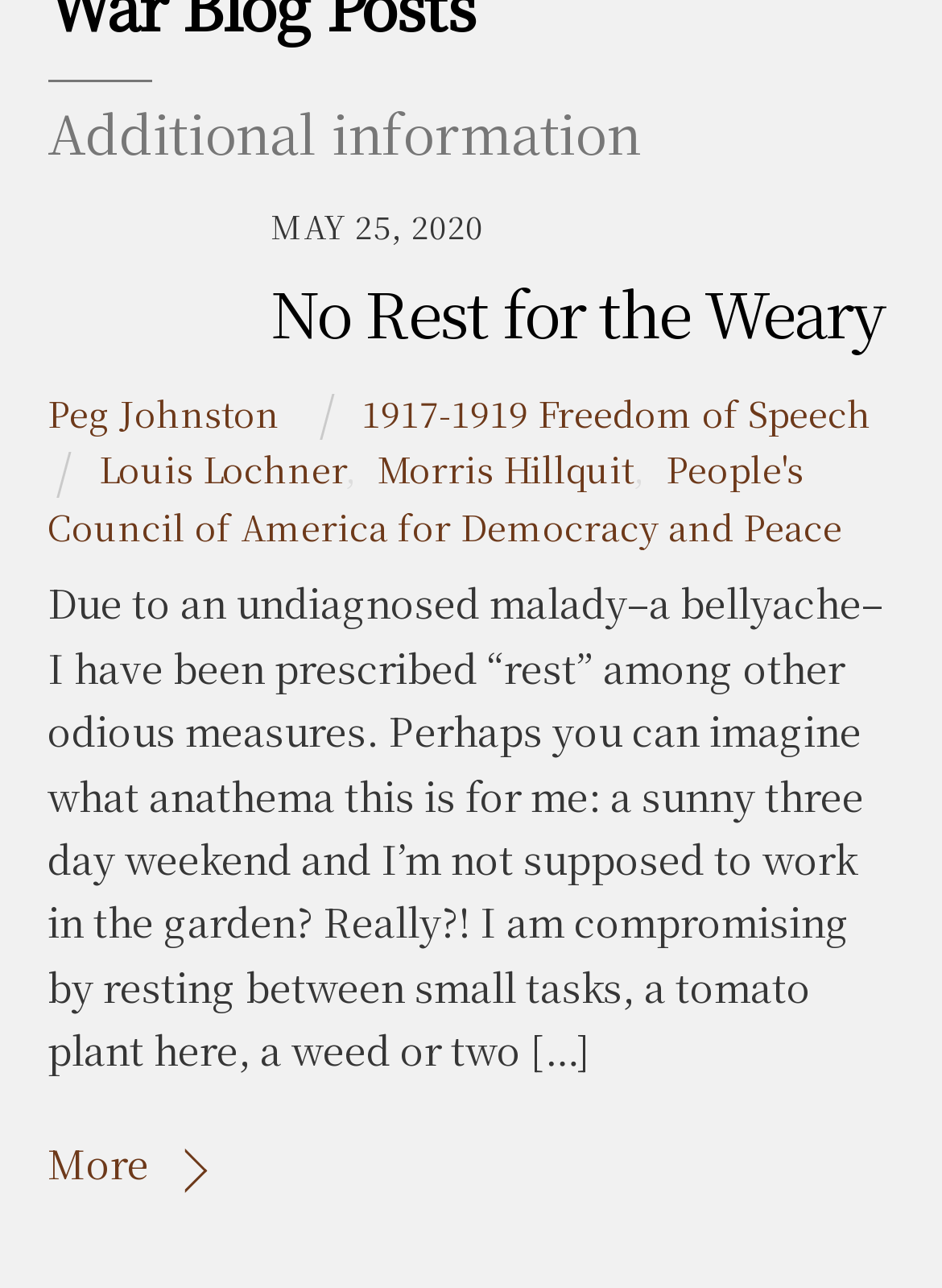Please specify the bounding box coordinates of the clickable region to carry out the following instruction: "Learn more about Chalmers University of Technology". The coordinates should be four float numbers between 0 and 1, in the format [left, top, right, bottom].

None